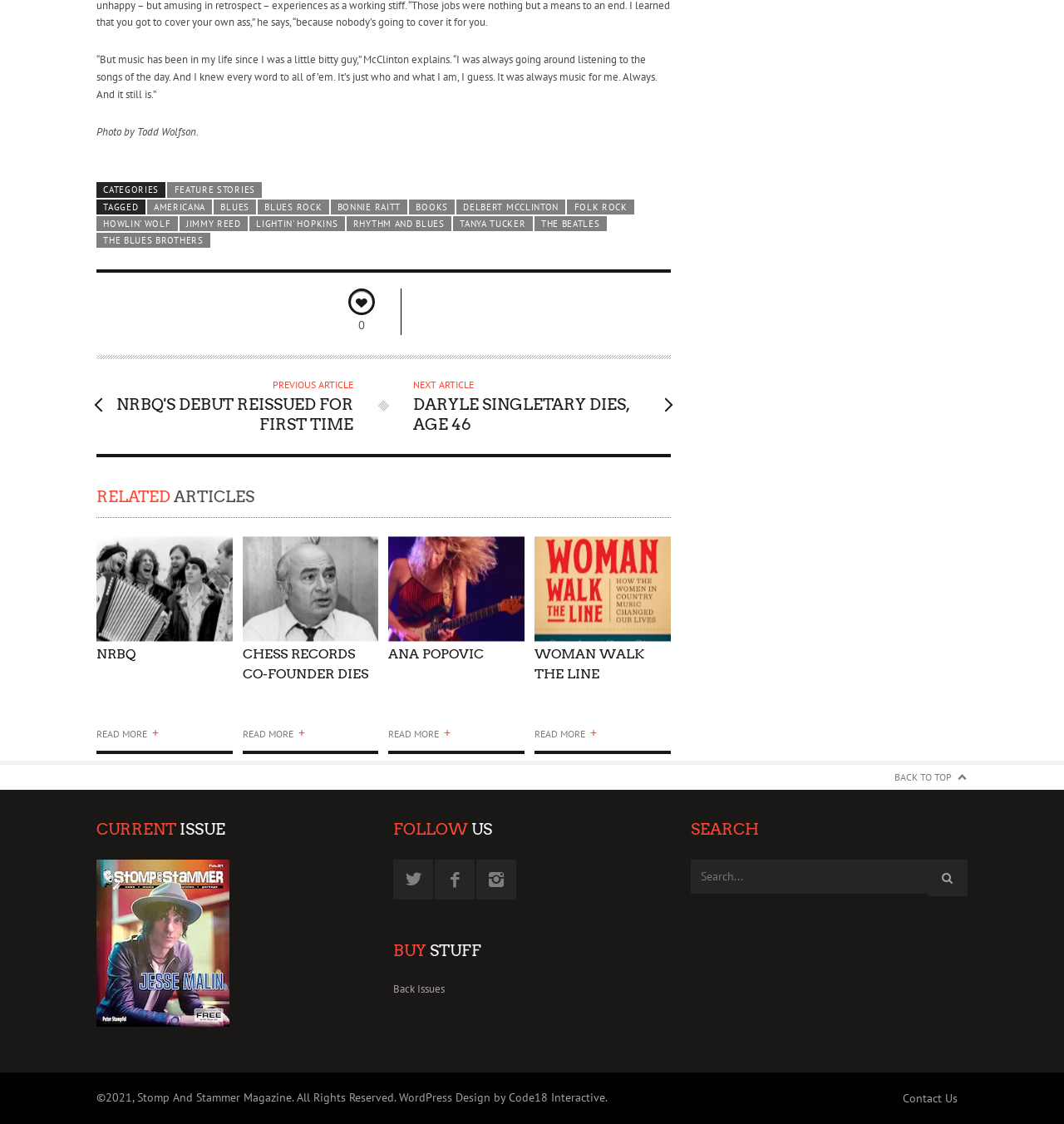How many related articles are shown on the webpage?
Deliver a detailed and extensive answer to the question.

There are four related articles shown on the webpage, each with an image and a heading, which can be found in the elements with IDs 627, 628, 629, and 630.